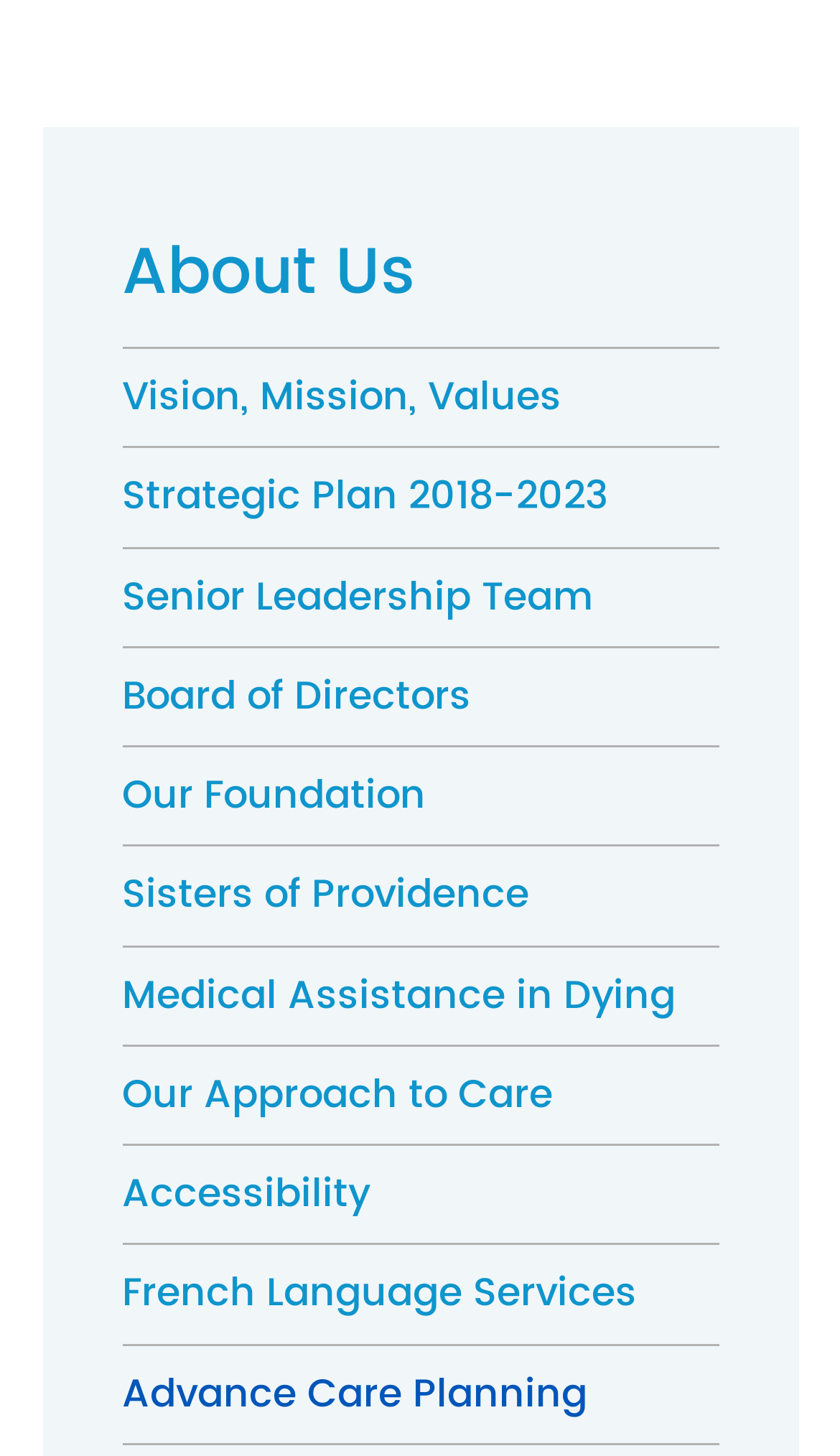Please determine the bounding box coordinates of the clickable area required to carry out the following instruction: "explore the approach to care". The coordinates must be four float numbers between 0 and 1, represented as [left, top, right, bottom].

[0.145, 0.719, 0.855, 0.787]